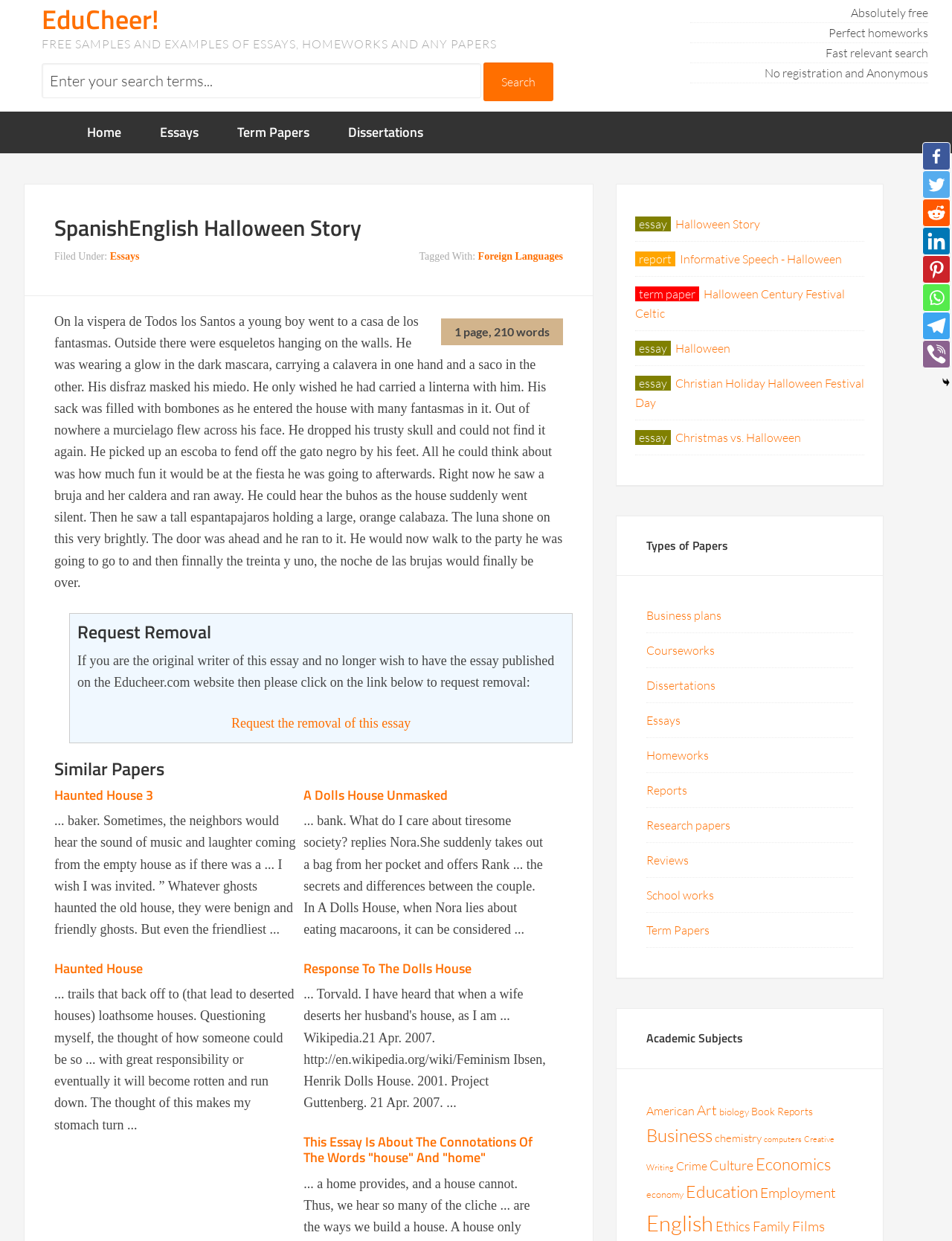Provide the bounding box coordinates of the section that needs to be clicked to accomplish the following instruction: "Search for essays."

[0.508, 0.05, 0.581, 0.082]